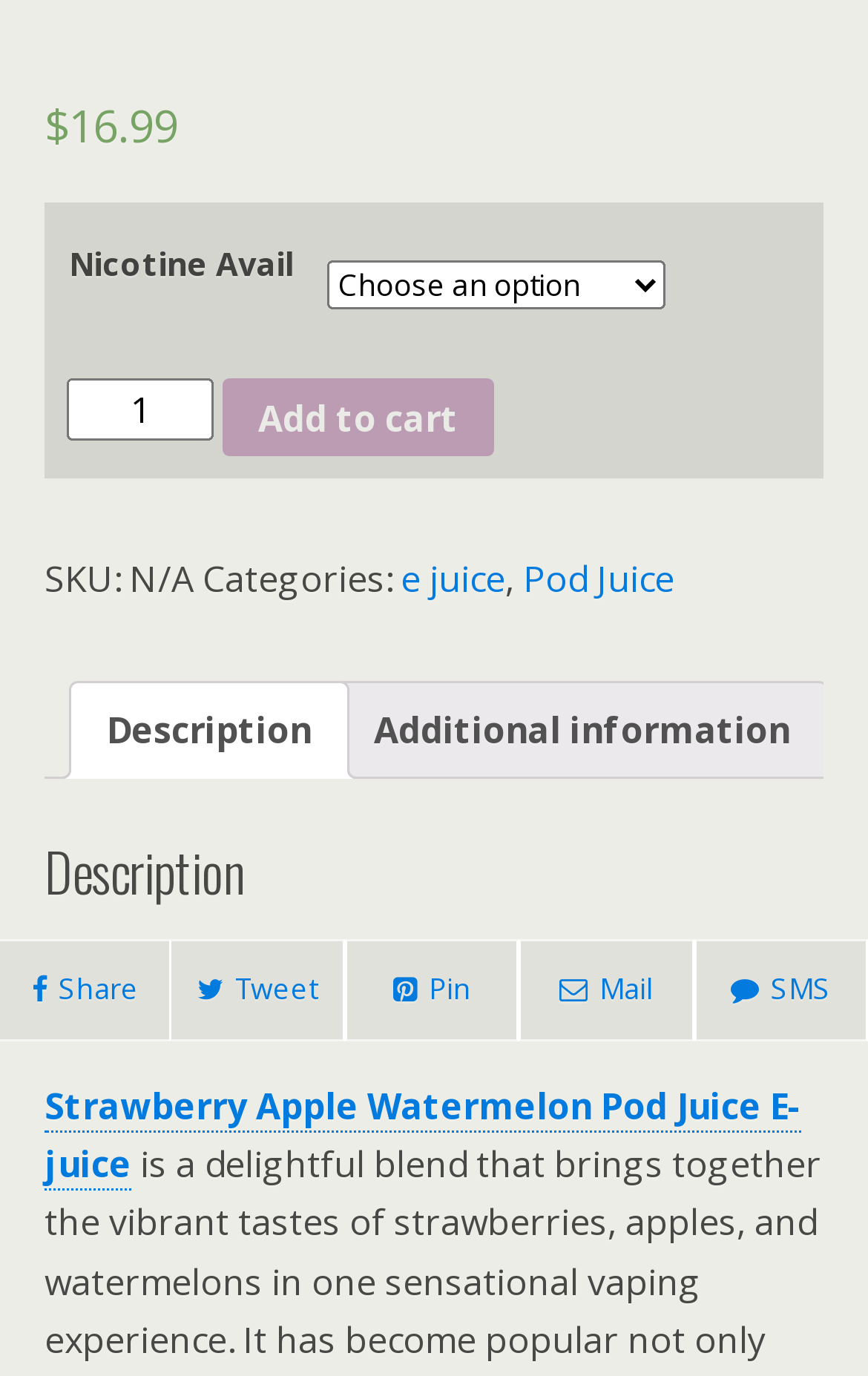What is the minimum quantity of the product that can be purchased?
Answer the question in a detailed and comprehensive manner.

The minimum quantity of the product that can be purchased is mentioned as 'valuemin: 1' in the spinbutton element with bounding box coordinates [0.077, 0.274, 0.246, 0.32].